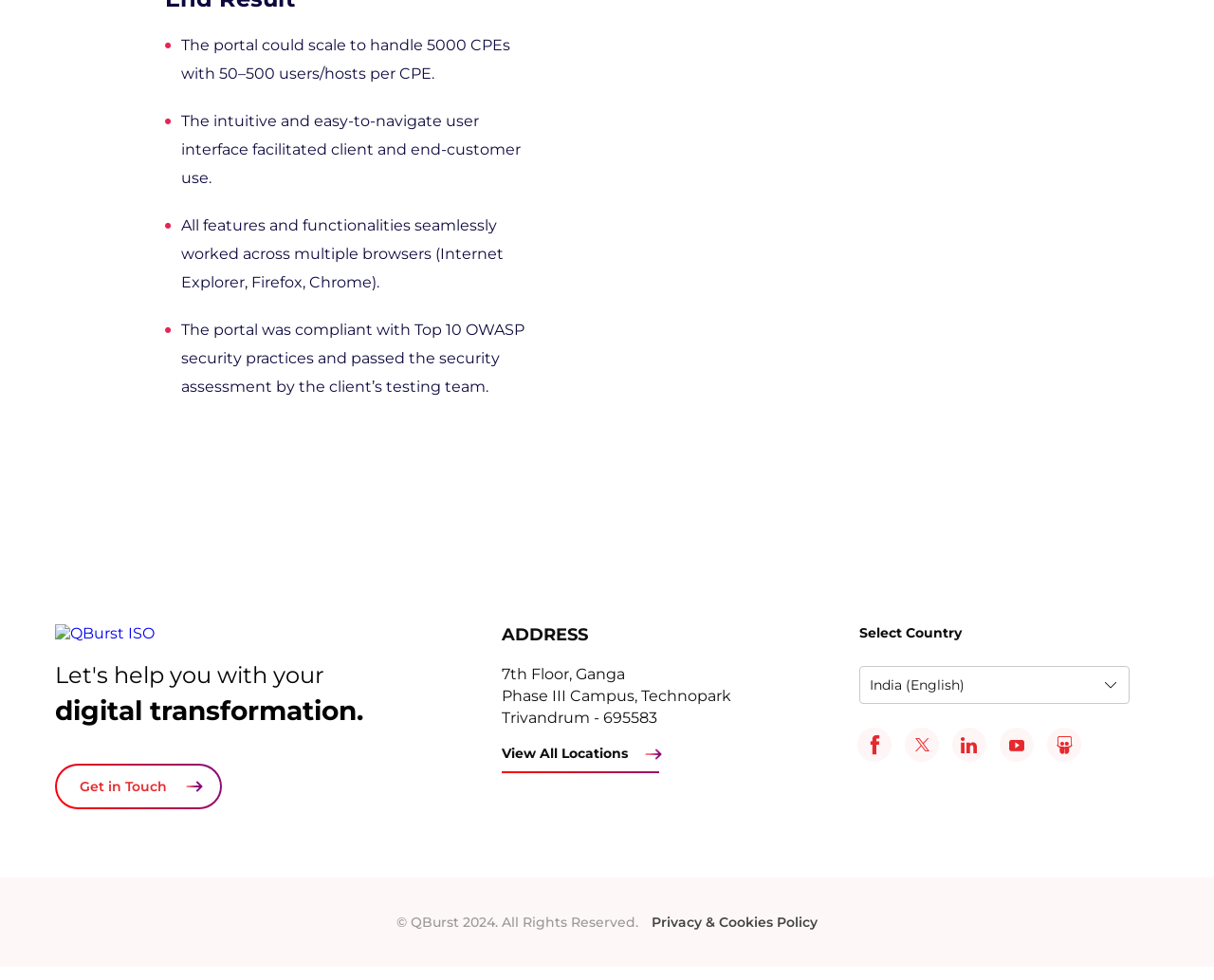Locate the bounding box coordinates of the area to click to fulfill this instruction: "Get in Touch". The bounding box should be presented as four float numbers between 0 and 1, in the order [left, top, right, bottom].

[0.045, 0.779, 0.182, 0.826]